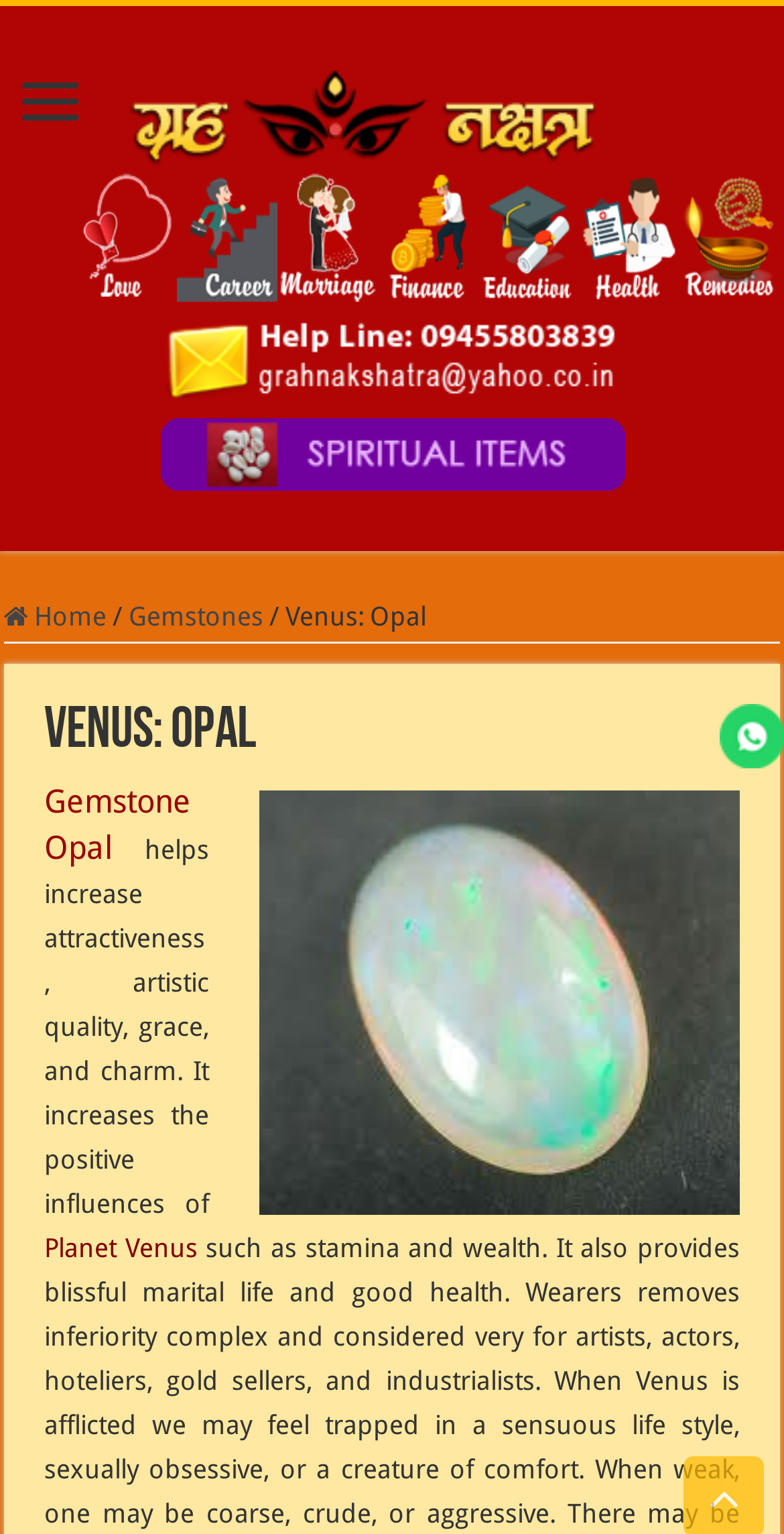What is the navigation option located at [0.005, 0.392, 0.136, 0.412]?
Respond to the question with a single word or phrase according to the image.

Home